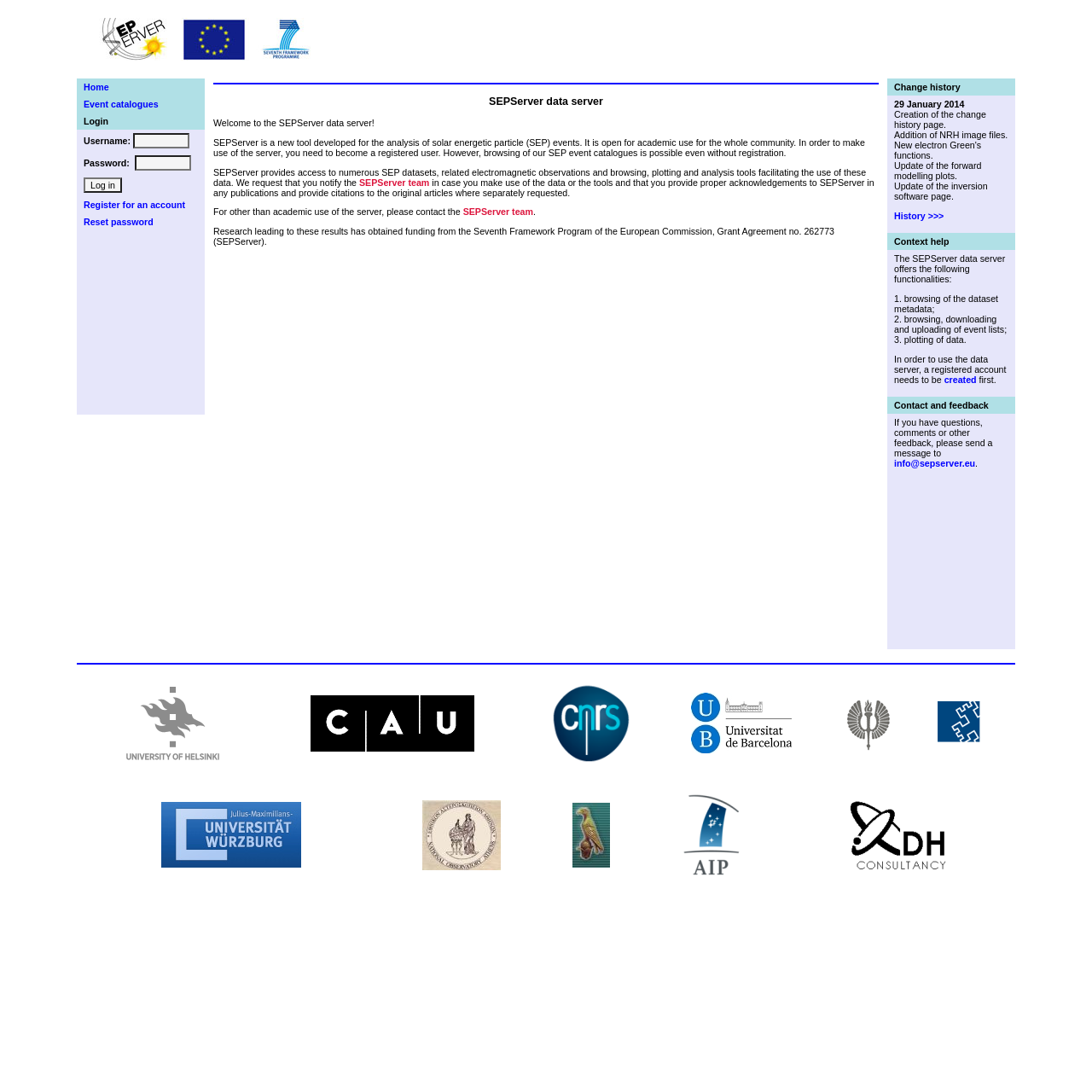Craft a detailed narrative of the webpage's structure and content.

The webpage is titled "SEPServer data server" and has a layout divided into several sections. At the top, there is a table with two rows. The first row contains a link and an image, while the second row has another image. Below this table, there is a section with a table containing several rows. The first row has three columns with headers "Home", "Event catalogues", and "Login". The subsequent rows contain form elements, including text boxes, buttons, and links, which are likely used for user authentication and registration.

To the right of this table, there is a section with a heading "SEPServer data server" and a block of text that describes the purpose and functionality of the SEPServer data server. The text also mentions the need for registration and provides links to the SEPServer team.

Below this section, there is another table with several rows. The first row has a column header "Change history", and the subsequent rows contain text and links describing changes made to the server. The next section has a table with a column header "Context help" and a row with a description of the server's functionalities. The following sections have tables with column headers "Contact and feedback" and contain text and links for contacting the server administrators.

Throughout the webpage, there are several images, including logos and icons, which are scattered across the different sections. The overall layout is organized, with clear headings and concise text, making it easy to navigate and understand the content.